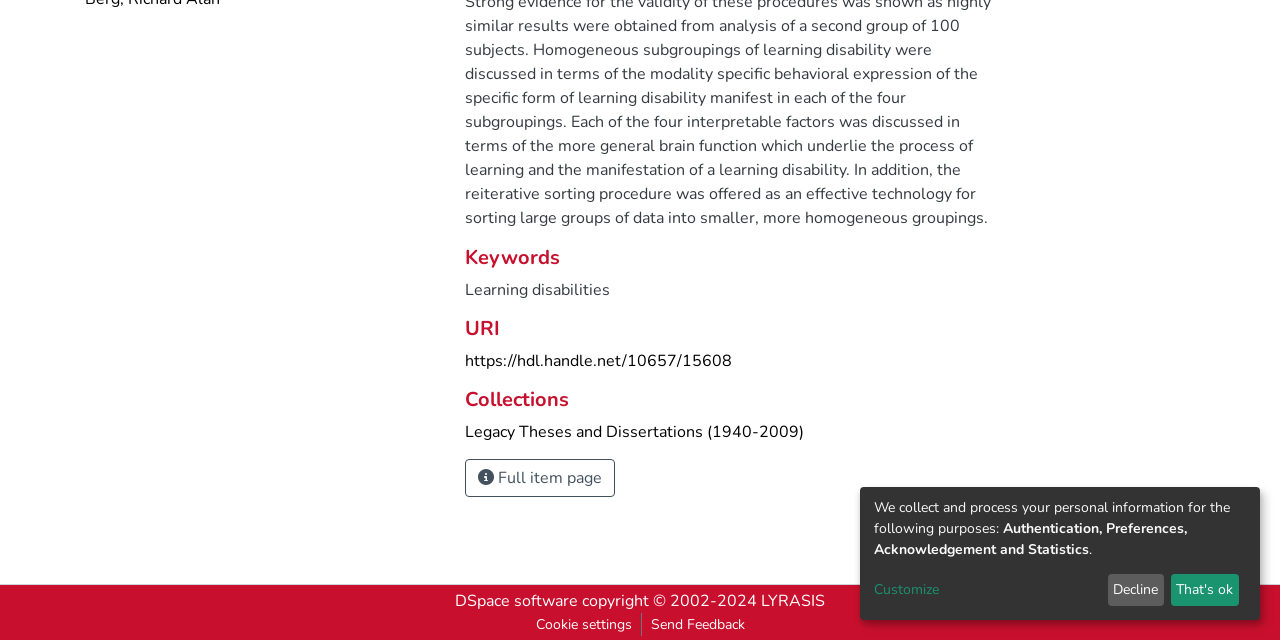Using the element description: "Customize", determine the bounding box coordinates. The coordinates should be in the format [left, top, right, bottom], with values between 0 and 1.

[0.683, 0.905, 0.86, 0.938]